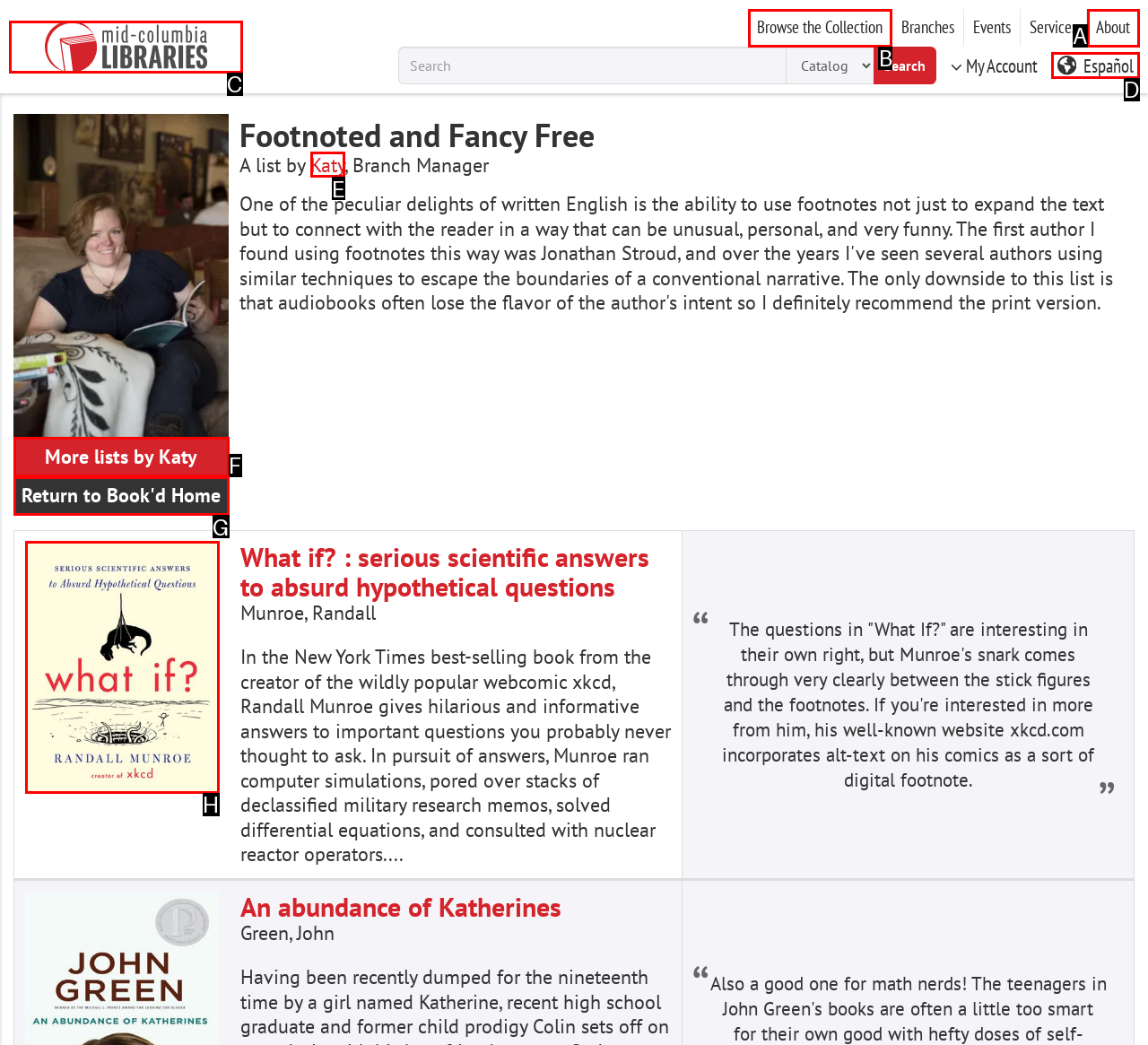Which HTML element should be clicked to complete the following task: Browse the collection?
Answer with the letter corresponding to the correct choice.

B